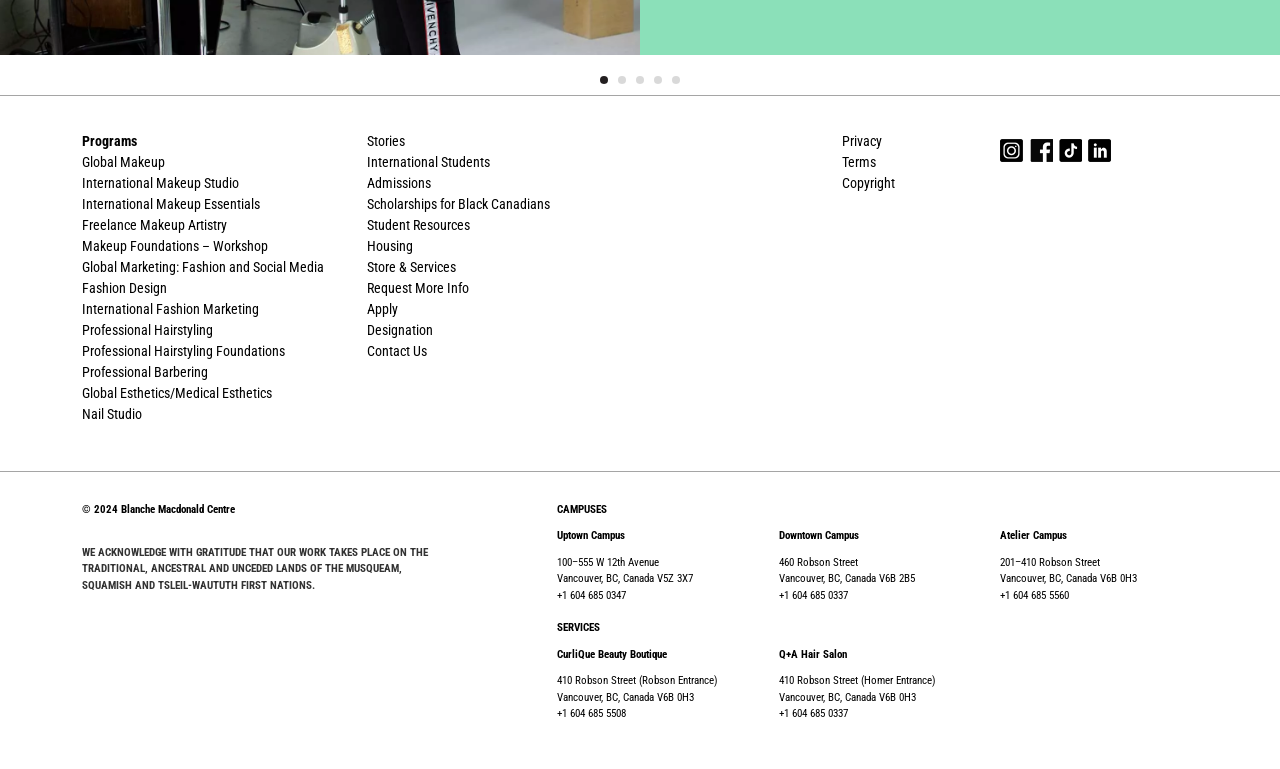Please find the bounding box for the following UI element description. Provide the coordinates in (top-left x, top-left y, bottom-right x, bottom-right y) format, with values between 0 and 1: Store & Services

[0.287, 0.334, 0.356, 0.361]